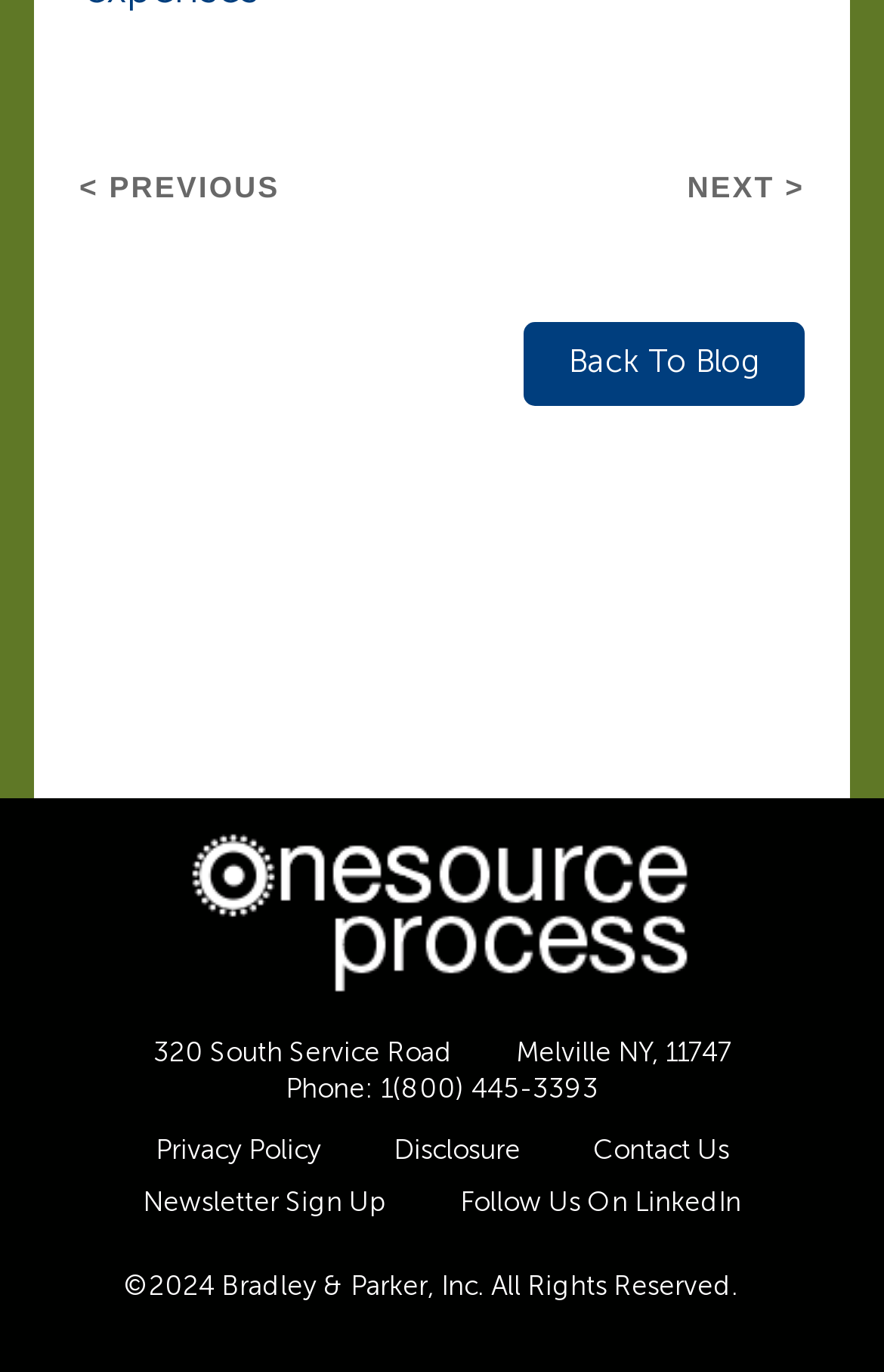Please give a concise answer to this question using a single word or phrase: 
What is the phone number provided?

1(800) 445-3393